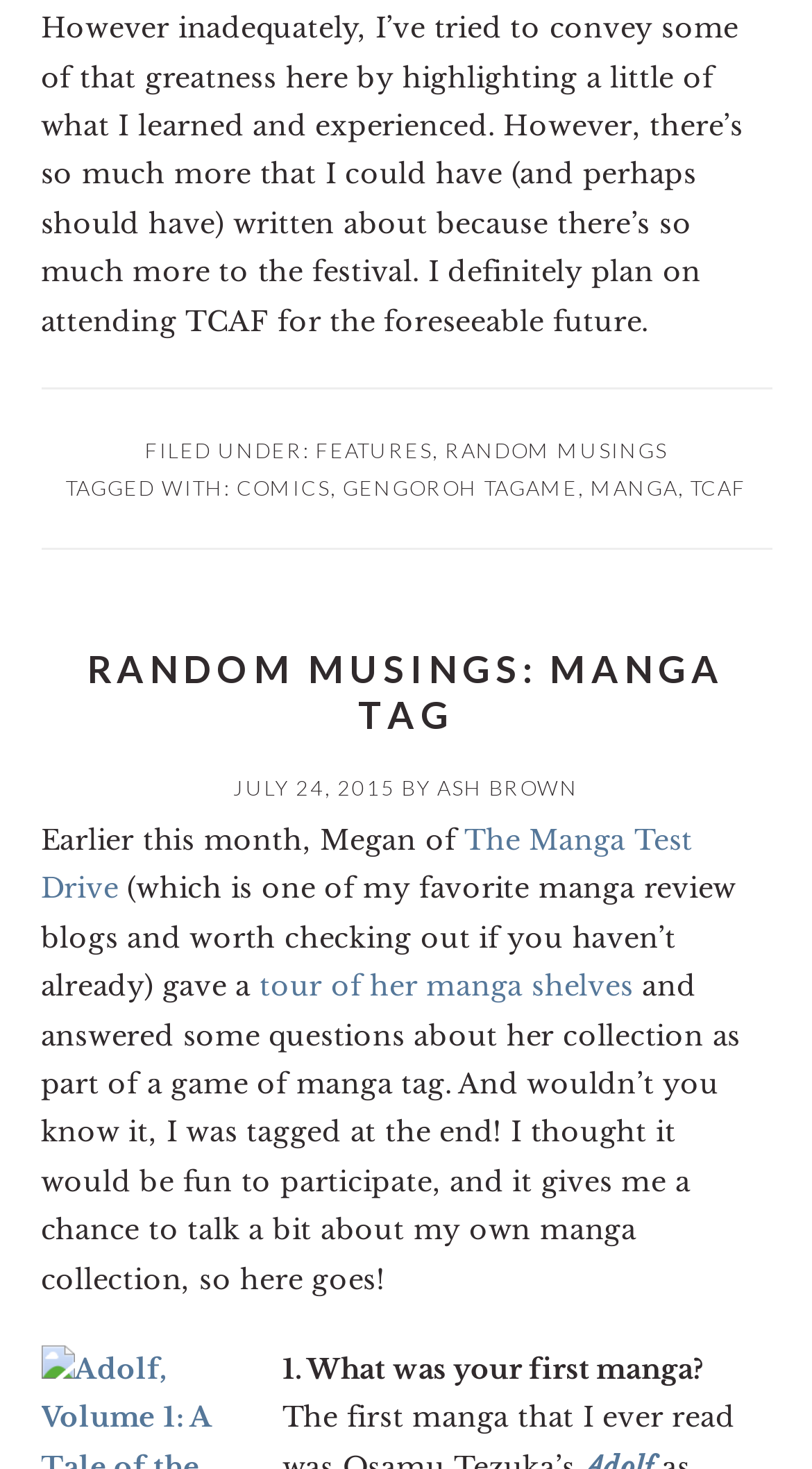Using the information in the image, could you please answer the following question in detail:
What is the category of the article?

The category of the article can be determined by looking at the header section of the webpage, where it says 'RANDOM MUSINGS: MANGA TAG'. This indicates that the article belongs to the 'RANDOM MUSINGS' category.